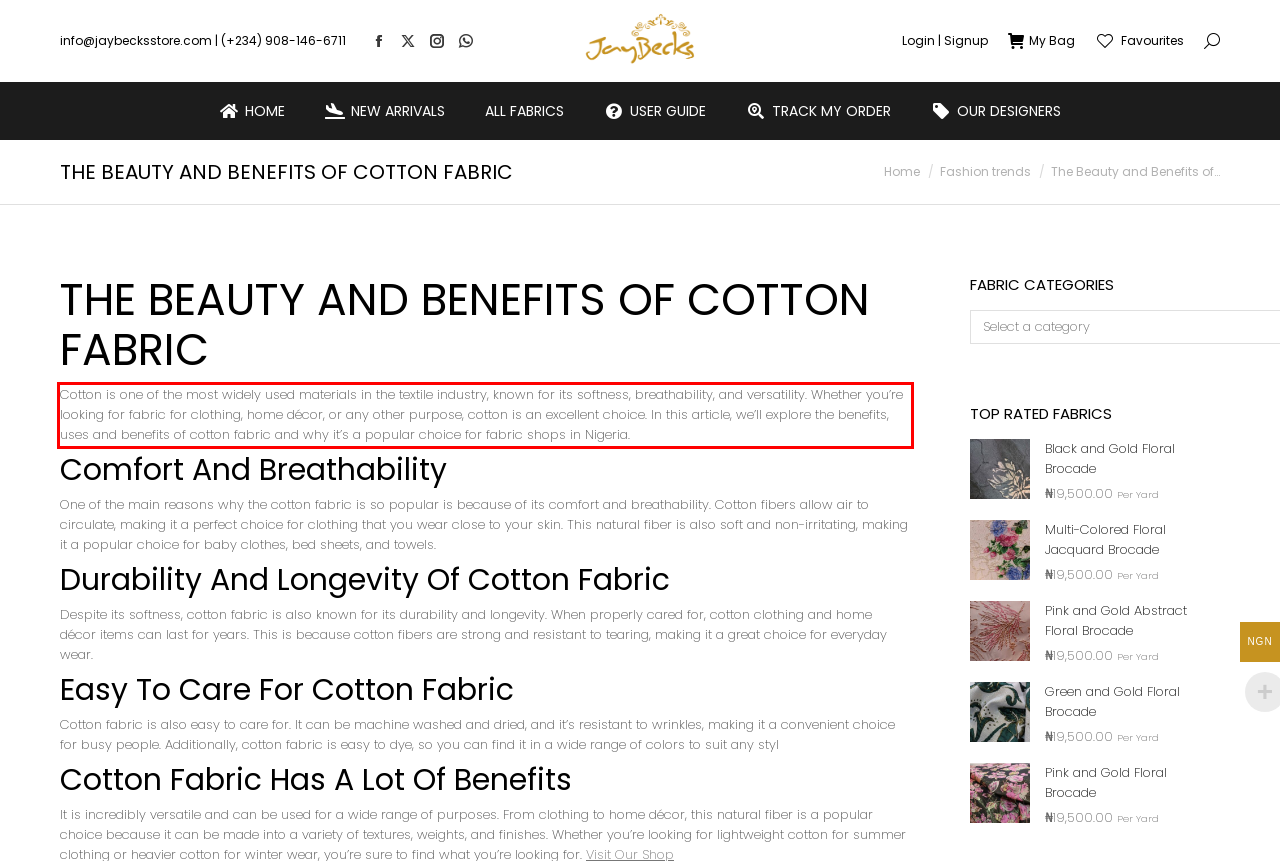Within the screenshot of the webpage, locate the red bounding box and use OCR to identify and provide the text content inside it.

Cotton is one of the most widely used materials in the textile industry, known for its softness, breathability, and versatility. Whether you’re looking for fabric for clothing, home décor, or any other purpose, cotton is an excellent choice. In this article, we’ll explore the benefits, uses and benefits of cotton fabric and why it’s a popular choice for fabric shops in Nigeria.